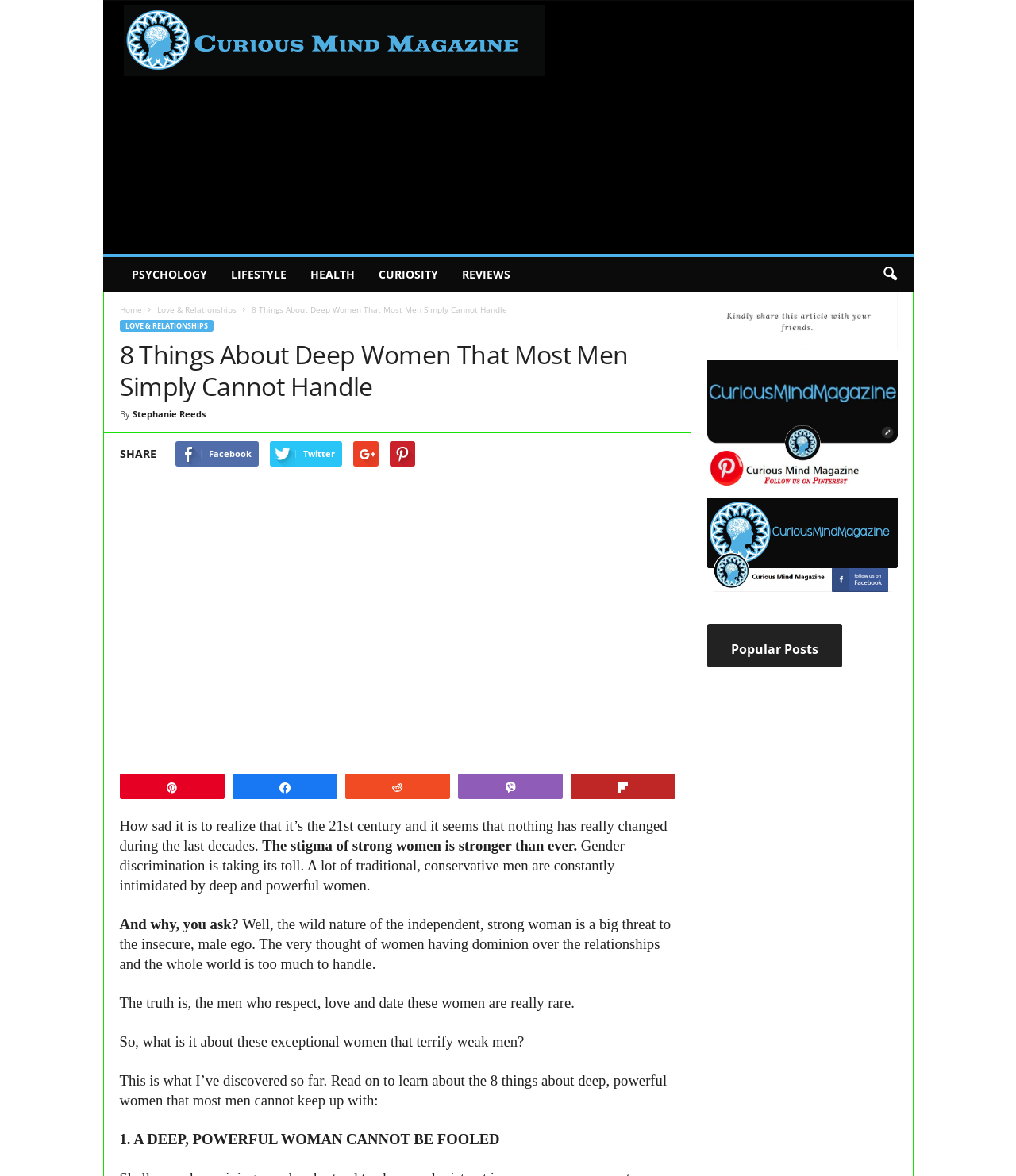Please mark the bounding box coordinates of the area that should be clicked to carry out the instruction: "Click on the 'Home' button".

[0.118, 0.258, 0.139, 0.268]